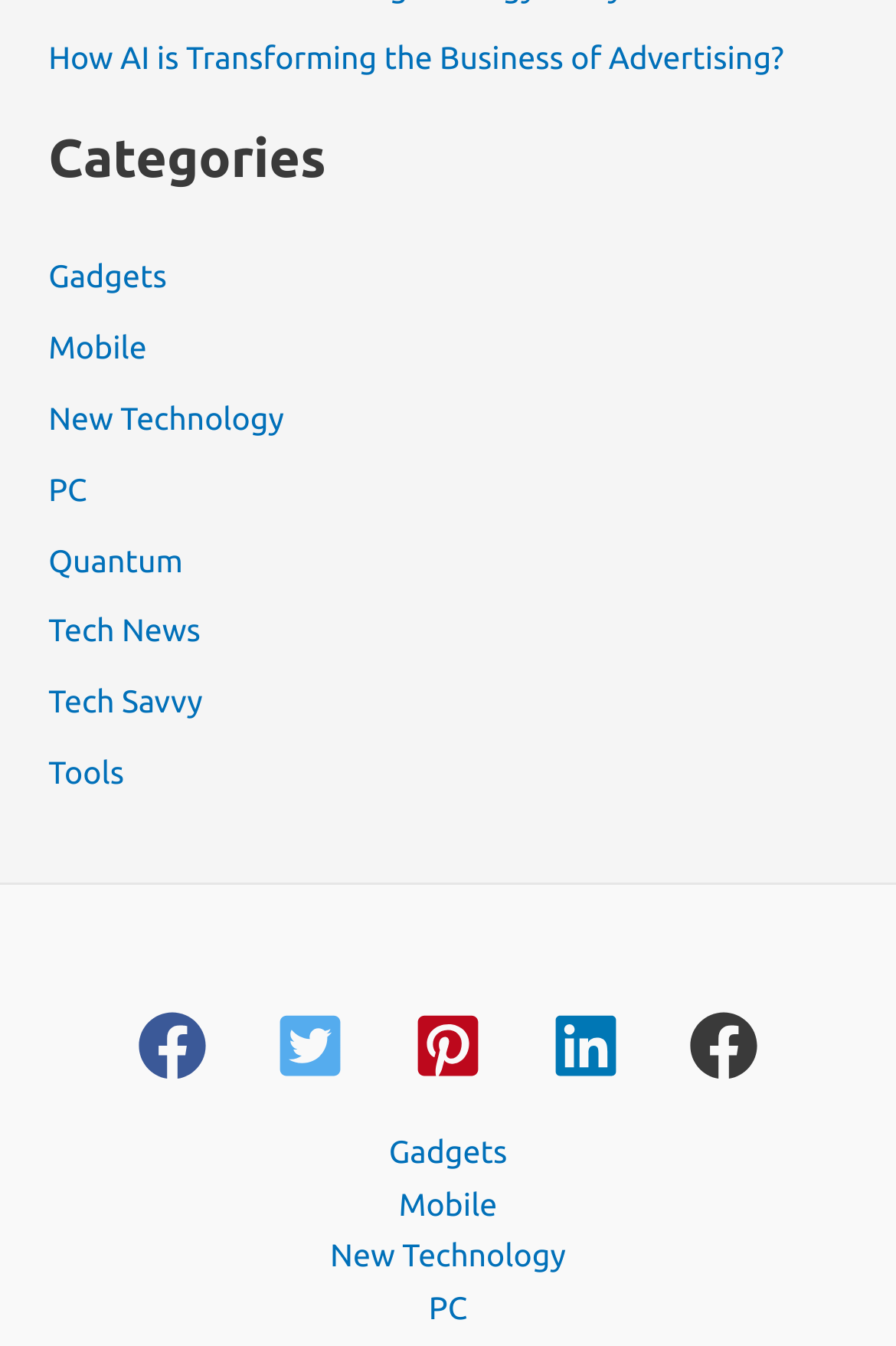Please specify the bounding box coordinates of the region to click in order to perform the following instruction: "Click on the 'New Technology' link".

[0.054, 0.297, 0.317, 0.324]